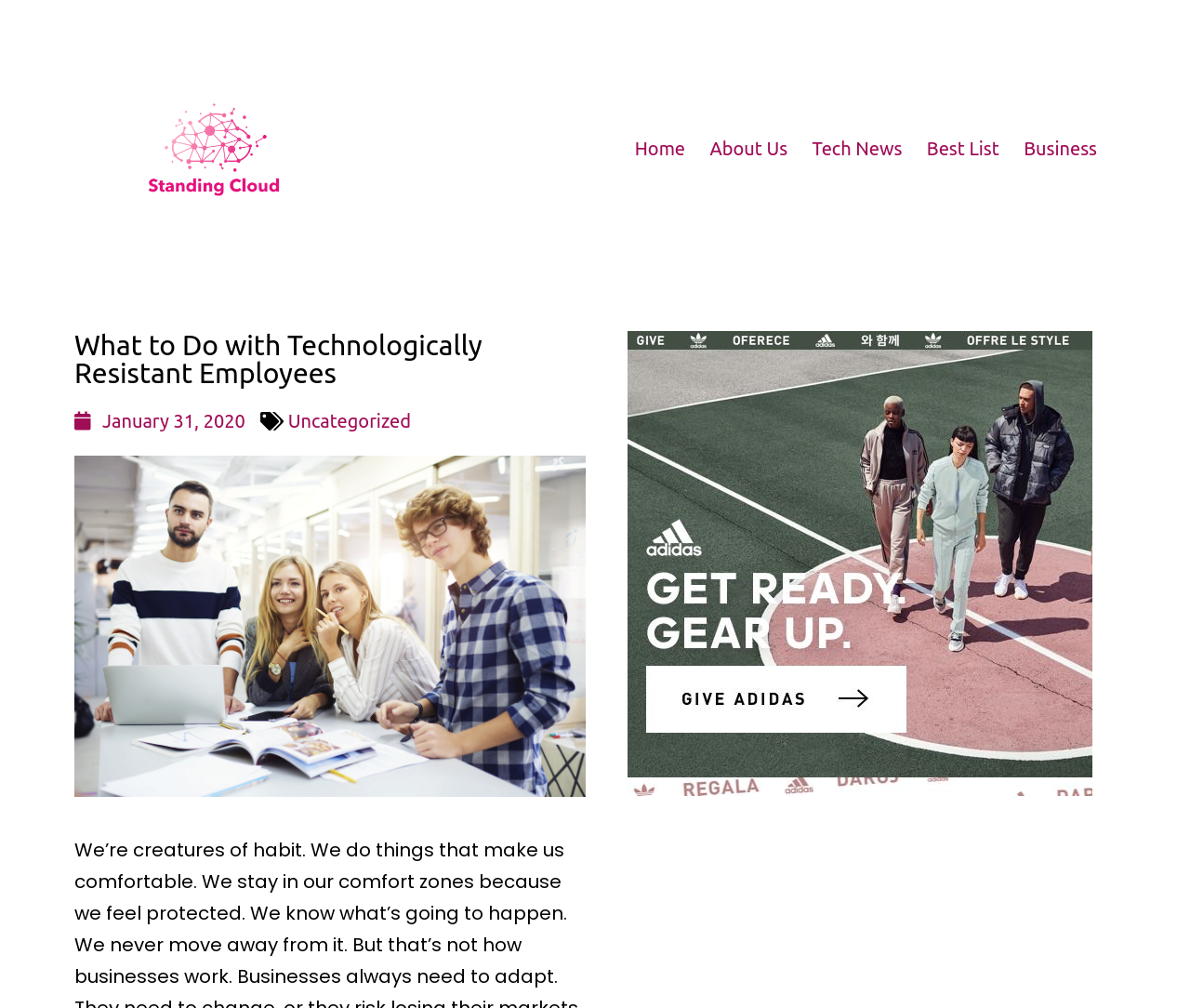Provide a one-word or short-phrase response to the question:
What is the image below the article title?

Business meeting